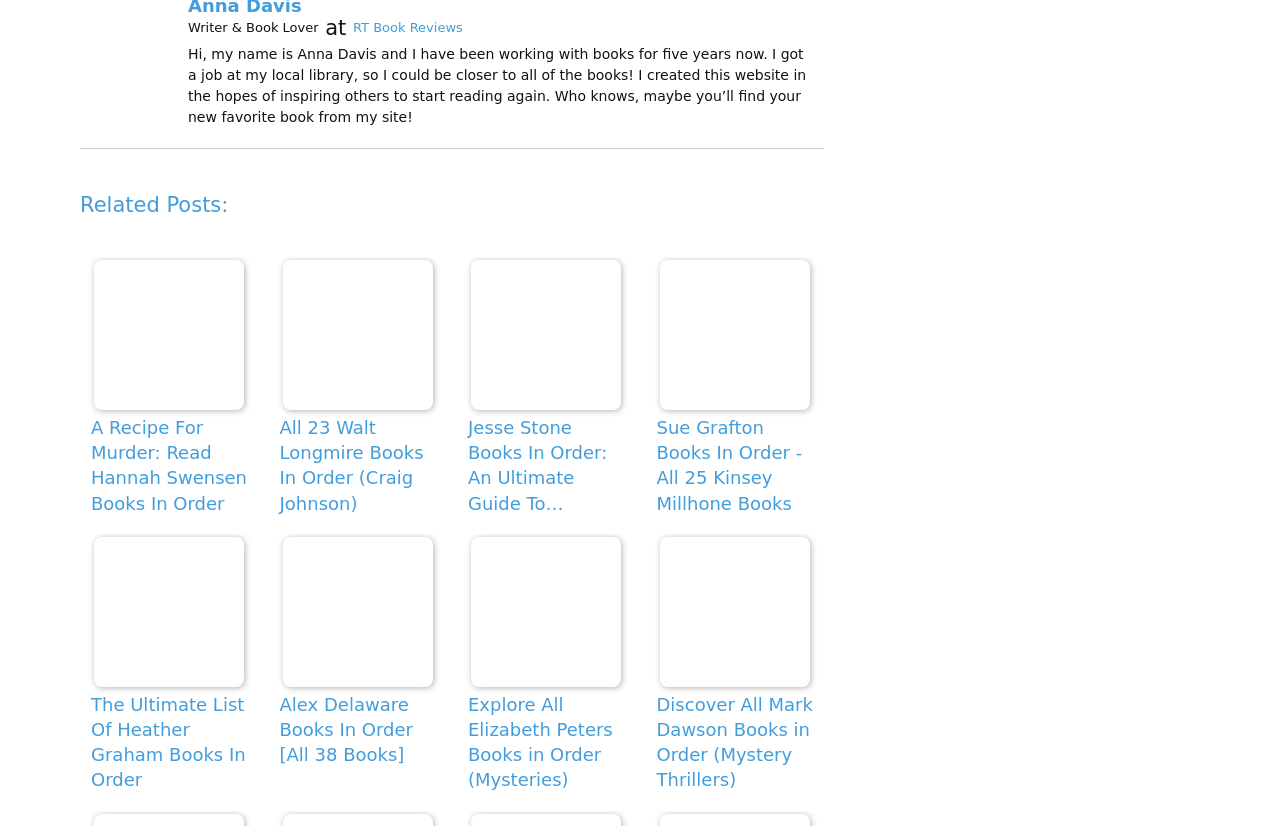Please identify the bounding box coordinates of the clickable region that I should interact with to perform the following instruction: "Read about Walt Longmire books in order". The coordinates should be expressed as four float numbers between 0 and 1, i.e., [left, top, right, bottom].

[0.21, 0.311, 0.349, 0.634]